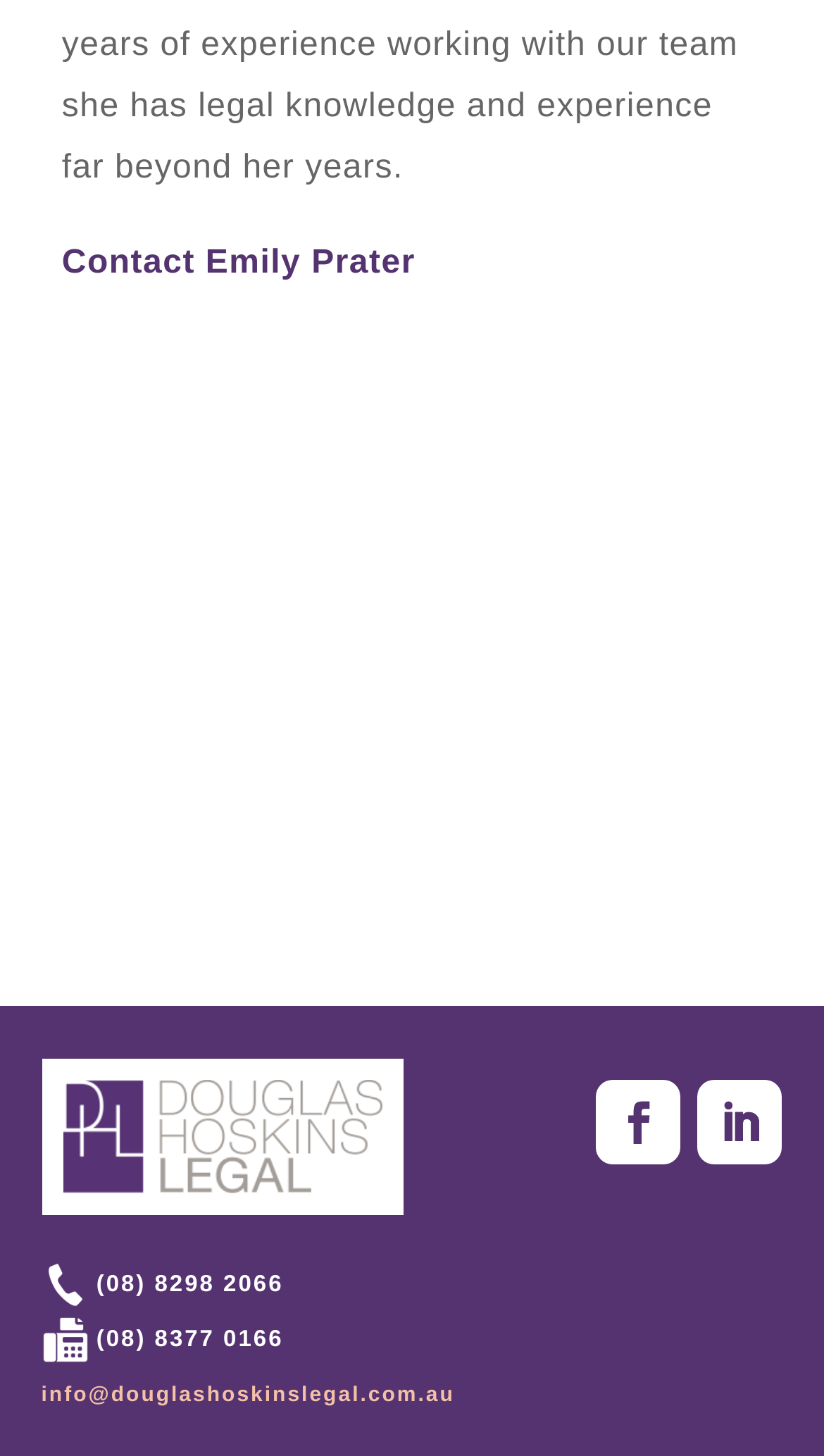Extract the bounding box coordinates of the UI element described: "Contact Emily Prater". Provide the coordinates in the format [left, top, right, bottom] with values ranging from 0 to 1.

[0.075, 0.168, 0.504, 0.192]